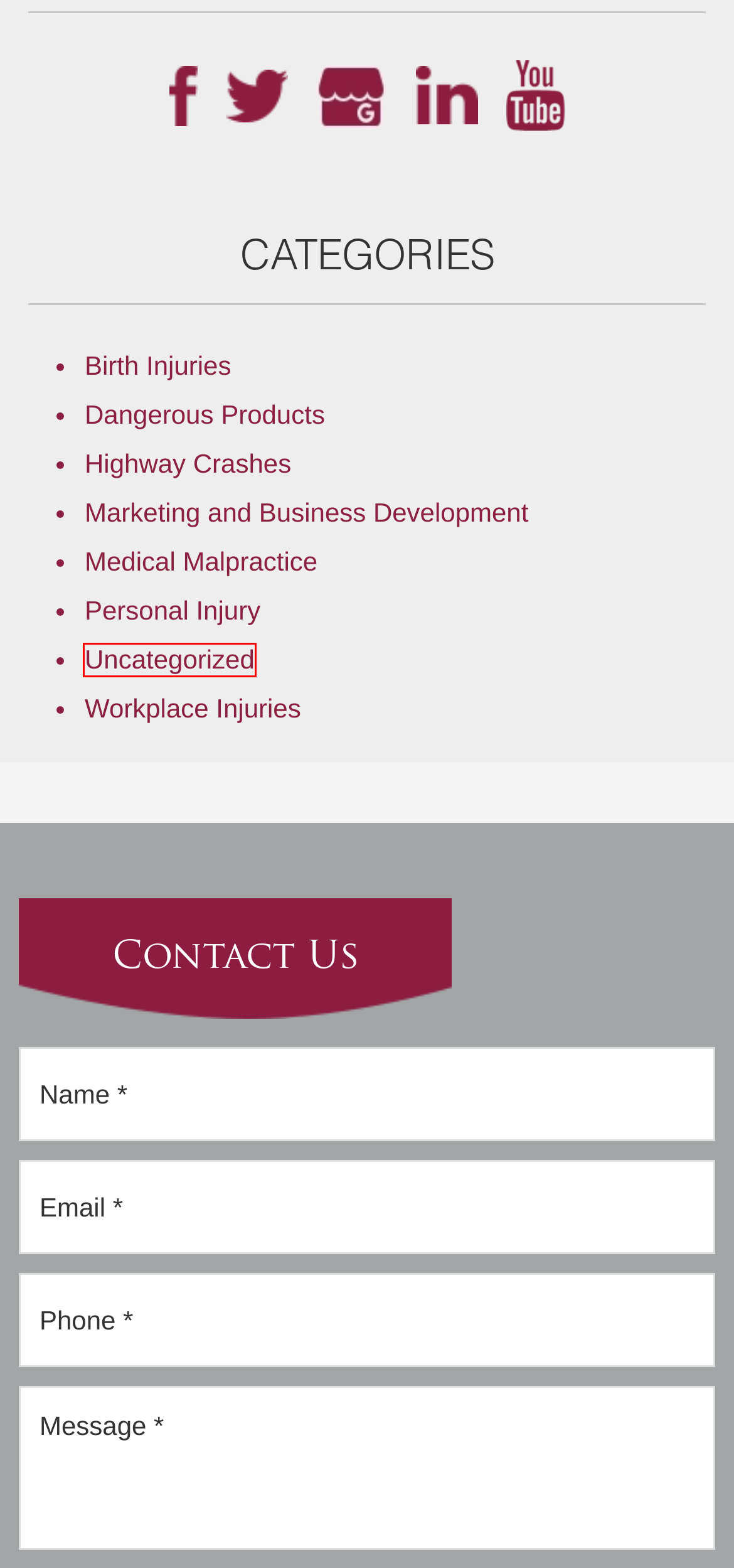You are given a webpage screenshot where a red bounding box highlights an element. Determine the most fitting webpage description for the new page that loads after clicking the element within the red bounding box. Here are the candidates:
A. Uncategorized Archives | Chelsie King Garza
B. Marketing and Business Development Archives | Chelsie King Garza
C. Workplace Injuries Archives | Chelsie King Garza
D. Dangerous Products Archives | Chelsie King Garza
E. Personal Injury Archives | Chelsie King Garza
F. Birth Injuries Archives | Chelsie King Garza
G. Highway Crashes Archives | Chelsie King Garza
H. Medical Malpractice Archives | Chelsie King Garza

A